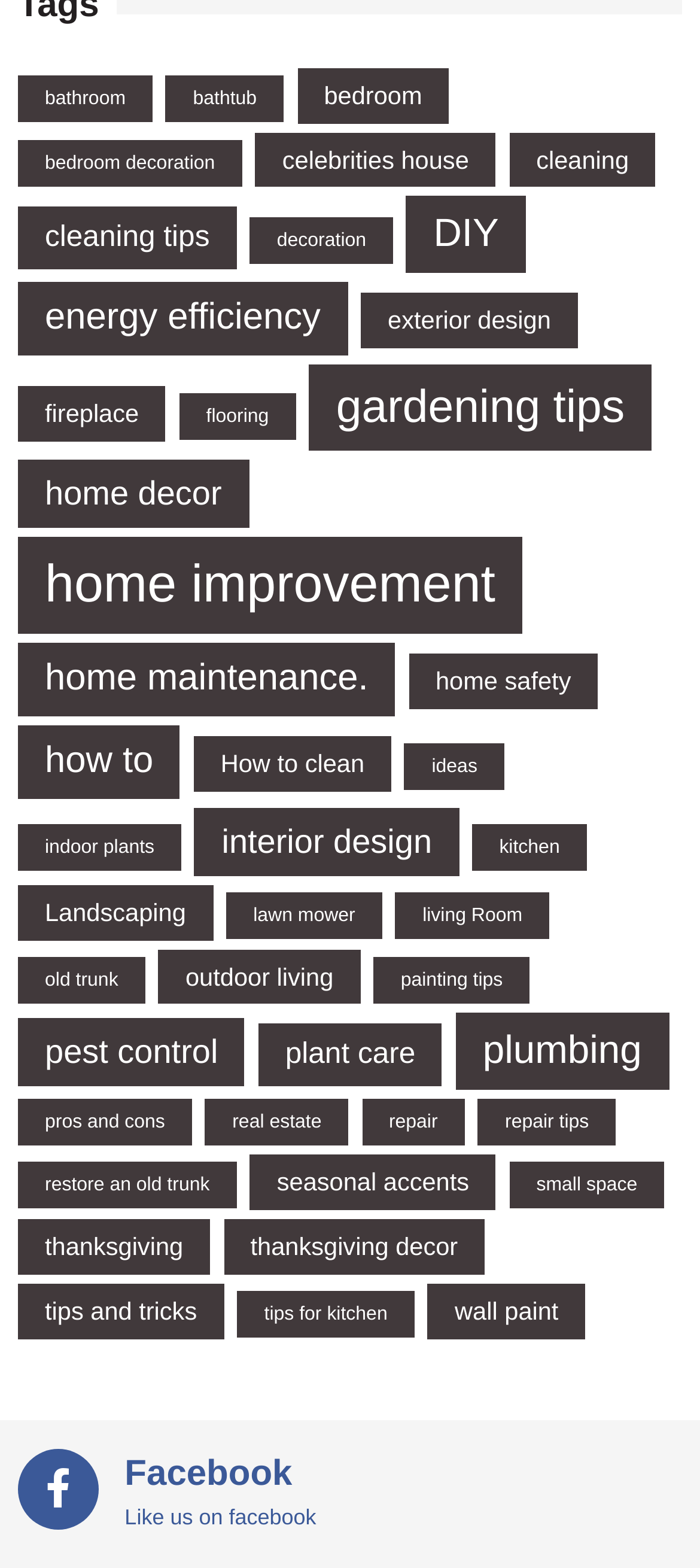Determine the coordinates of the bounding box for the clickable area needed to execute this instruction: "Click on bathroom decoration".

[0.026, 0.089, 0.346, 0.119]